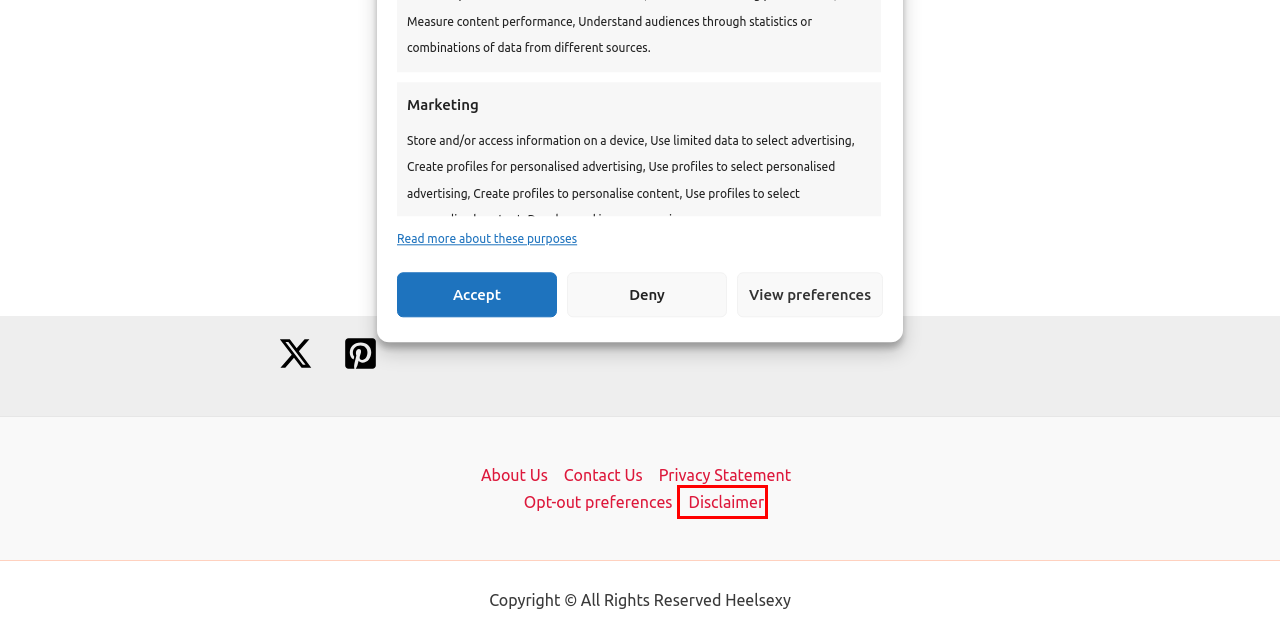You are presented with a screenshot of a webpage containing a red bounding box around a particular UI element. Select the best webpage description that matches the new webpage after clicking the element within the bounding box. Here are the candidates:
A. Disclaimer | Heelsexy
B. Richealnana Women's Platform Lace Up Knee-High Stiletto High Heels Boots | Heelsexy
C. Opt-out preferences | Heelsexy
D. About Us | Heelsexy
E. TCF: Purposes - Cookiedatabase.org
F. Contact Us | Heelsexy
G. Privacy Statement | Heelsexy
H. Best High Heel Trends | Heelsexy

A